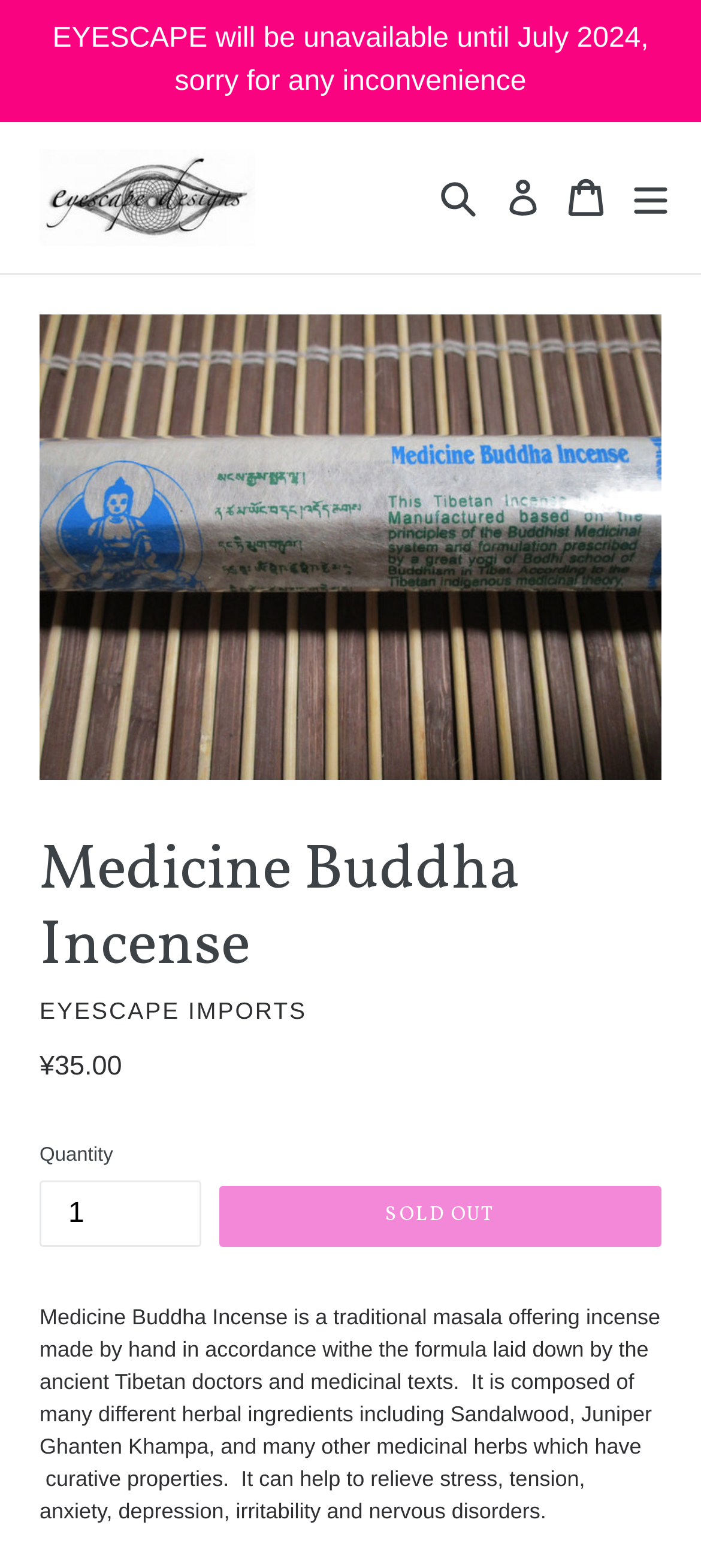What is the purpose of the Medicine Buddha Incense?
Please provide a single word or phrase based on the screenshot.

Relieve stress and anxiety